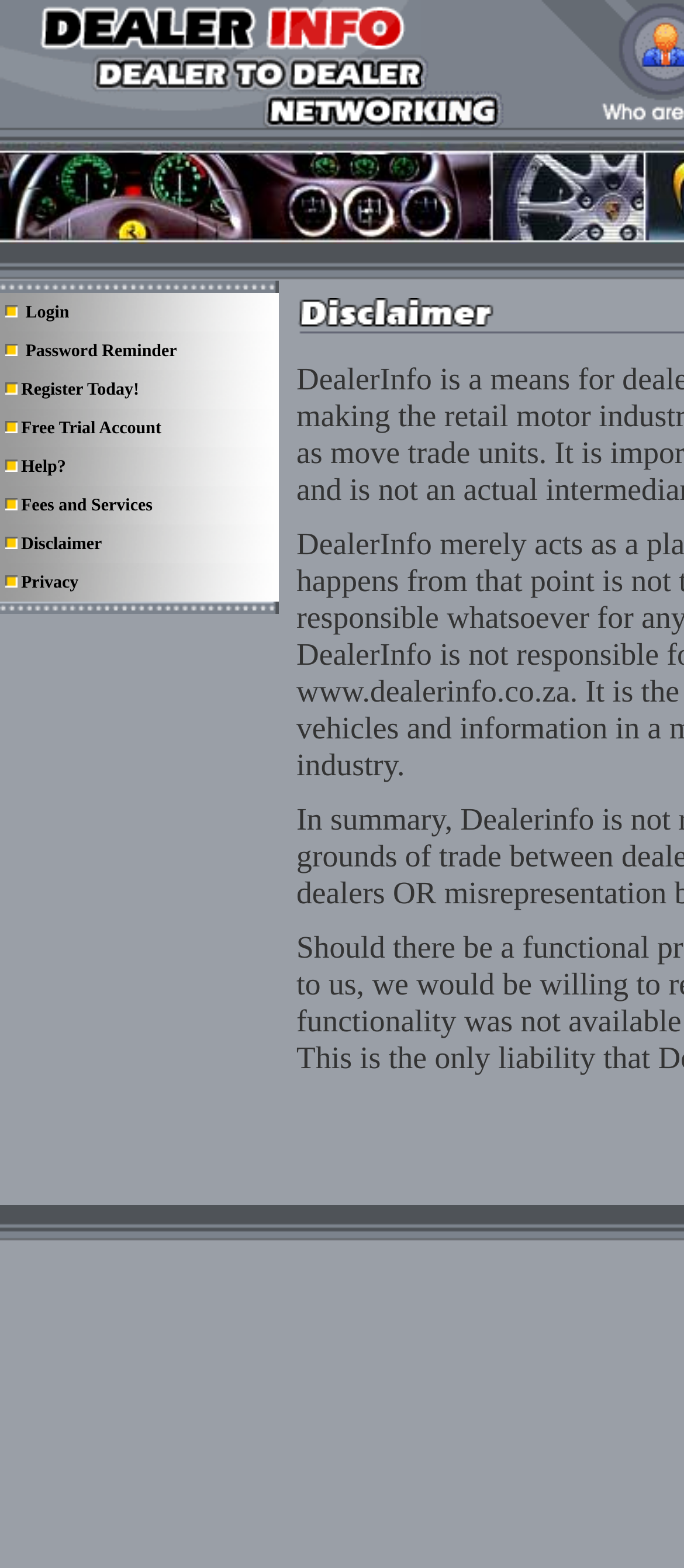Locate the bounding box coordinates of the item that should be clicked to fulfill the instruction: "Click on Login".

[0.024, 0.193, 0.101, 0.205]